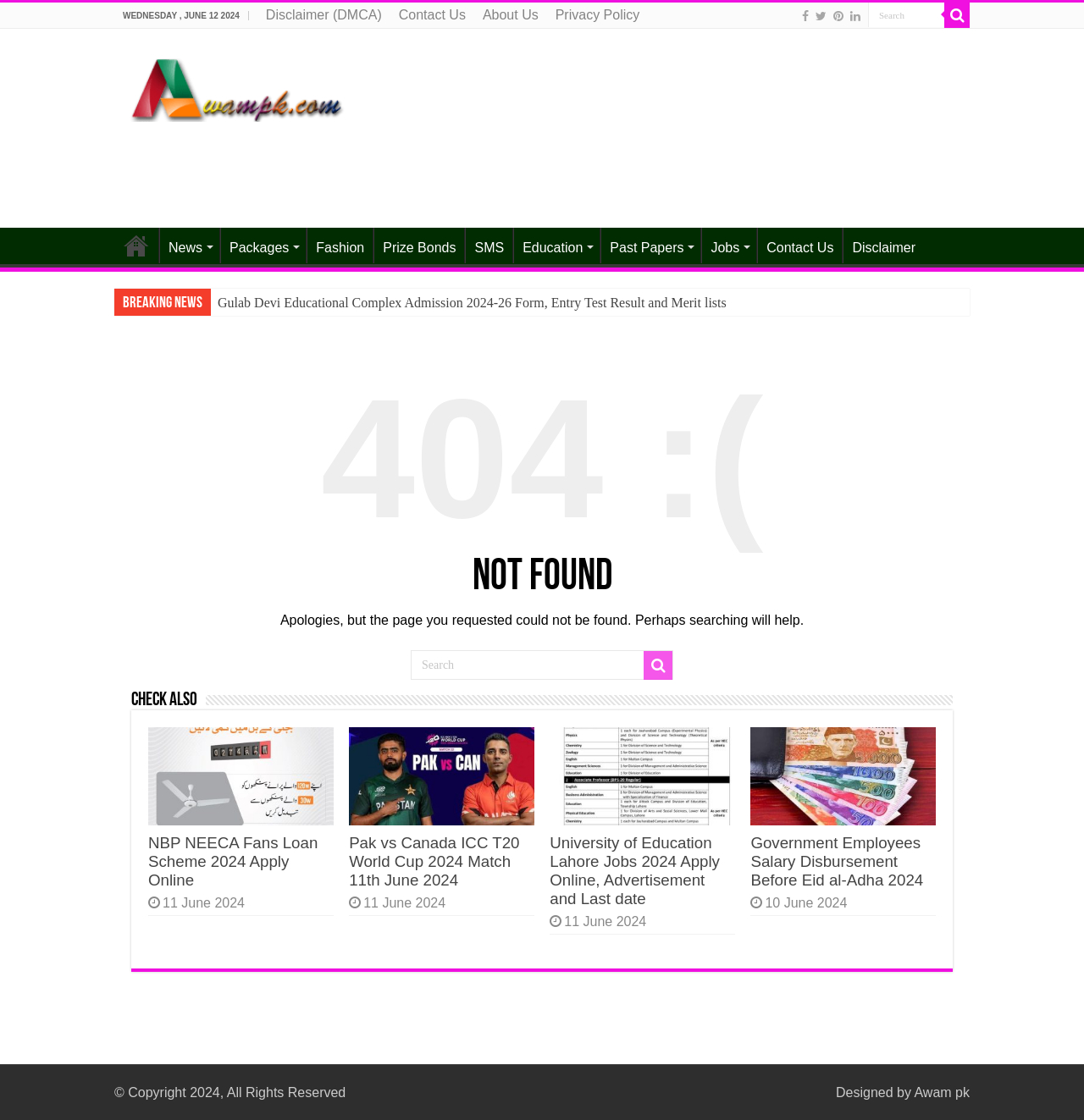What is the purpose of the search bar?
Based on the image, please offer an in-depth response to the question.

The search bar is provided on the page to help users find the page they are looking for, as the current page is not found.